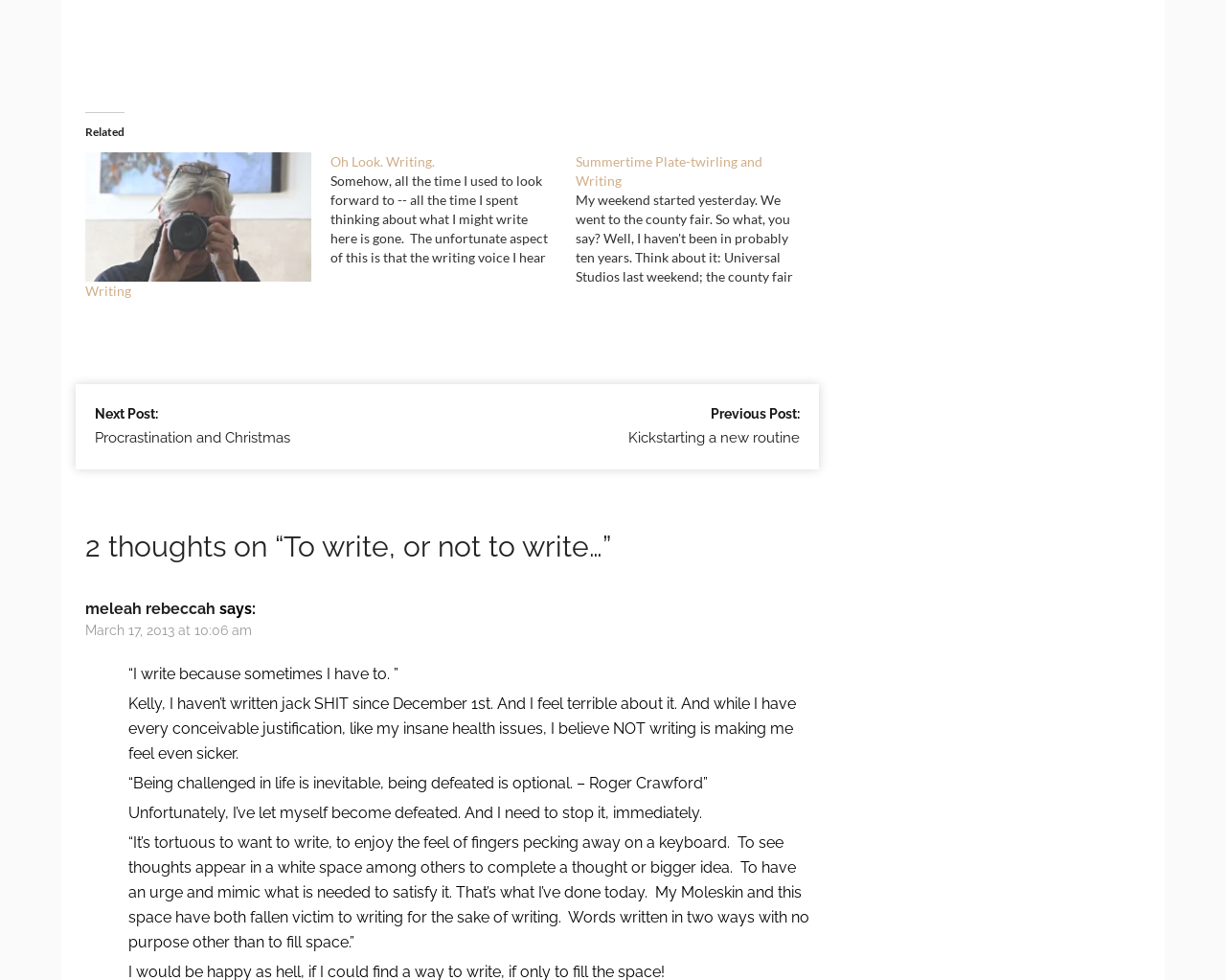How many links are there under the 'Writing' heading?
Using the image as a reference, answer with just one word or a short phrase.

1